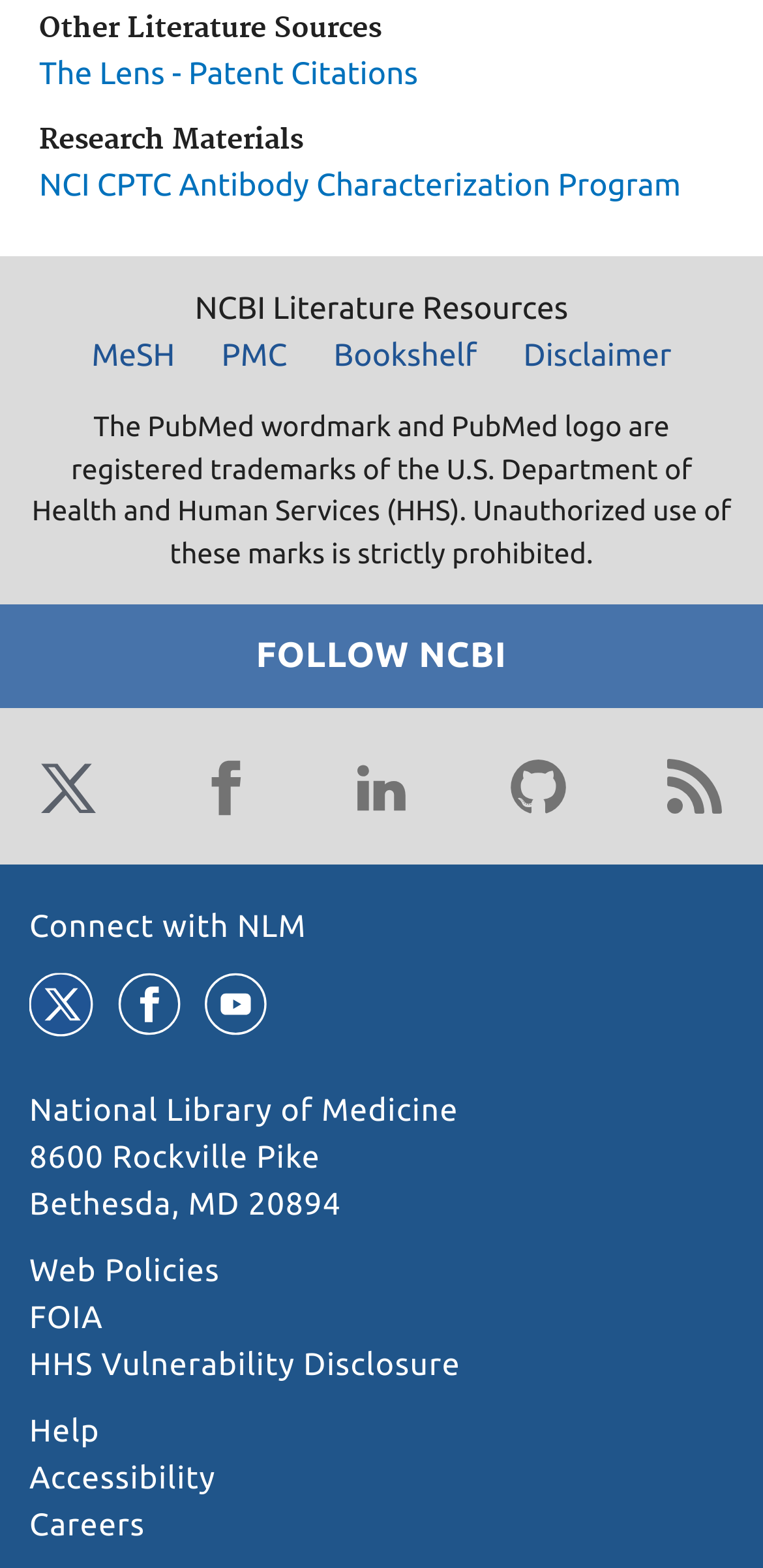Locate the bounding box coordinates of the area that needs to be clicked to fulfill the following instruction: "Follow NCBI on Twitter". The coordinates should be in the format of four float numbers between 0 and 1, namely [left, top, right, bottom].

[0.038, 0.477, 0.141, 0.527]